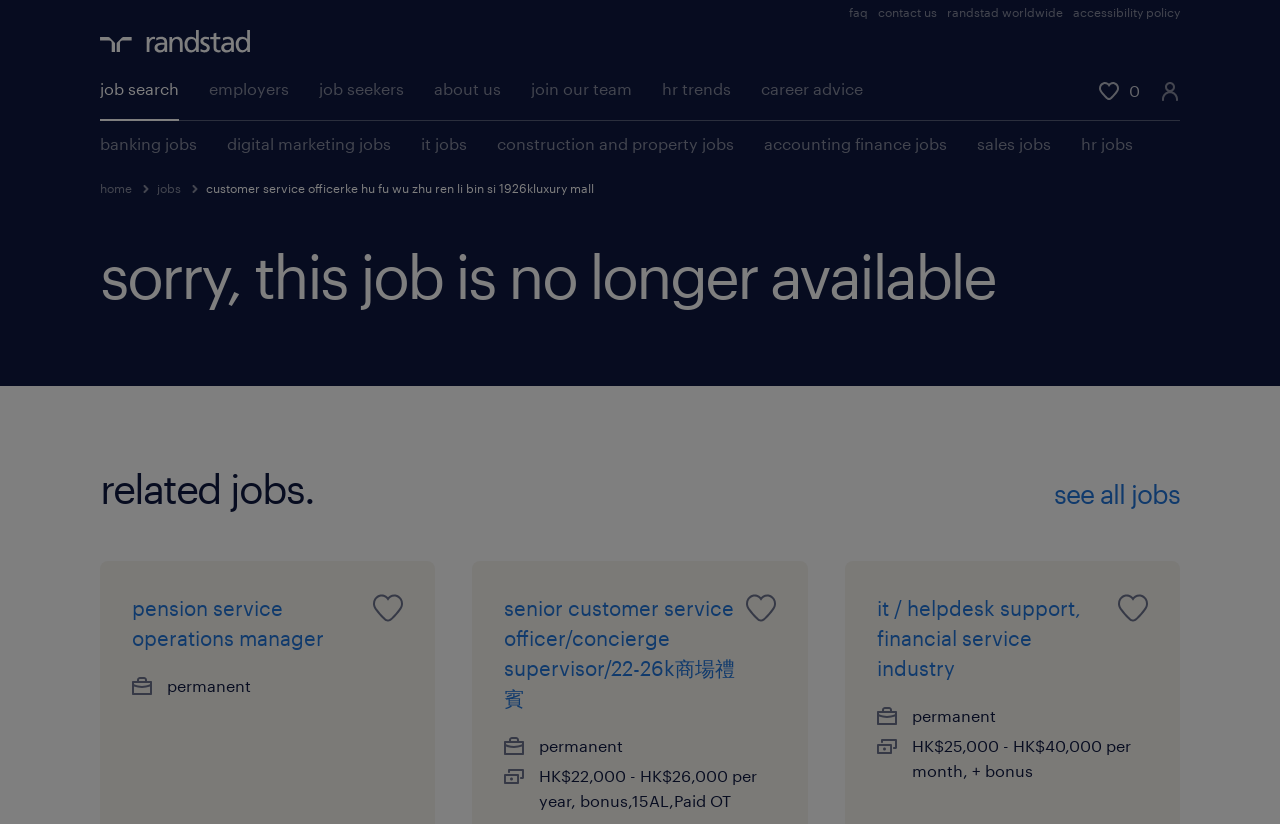What type of job is 'pension service operations manager'?
Based on the screenshot, answer the question with a single word or phrase.

Permanent